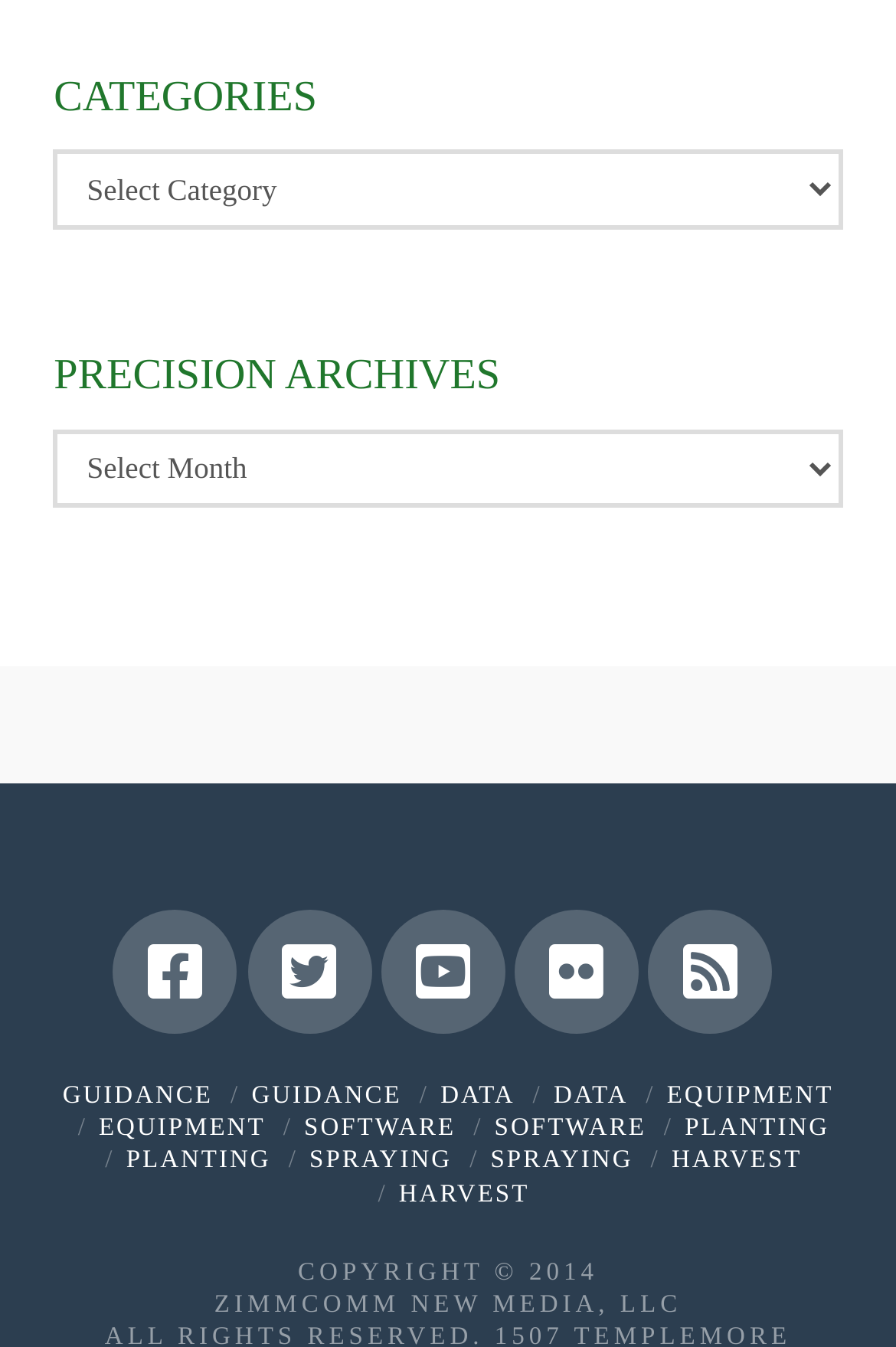Respond with a single word or phrase for the following question: 
What is the purpose of the 'Precision Archives' section?

Archives